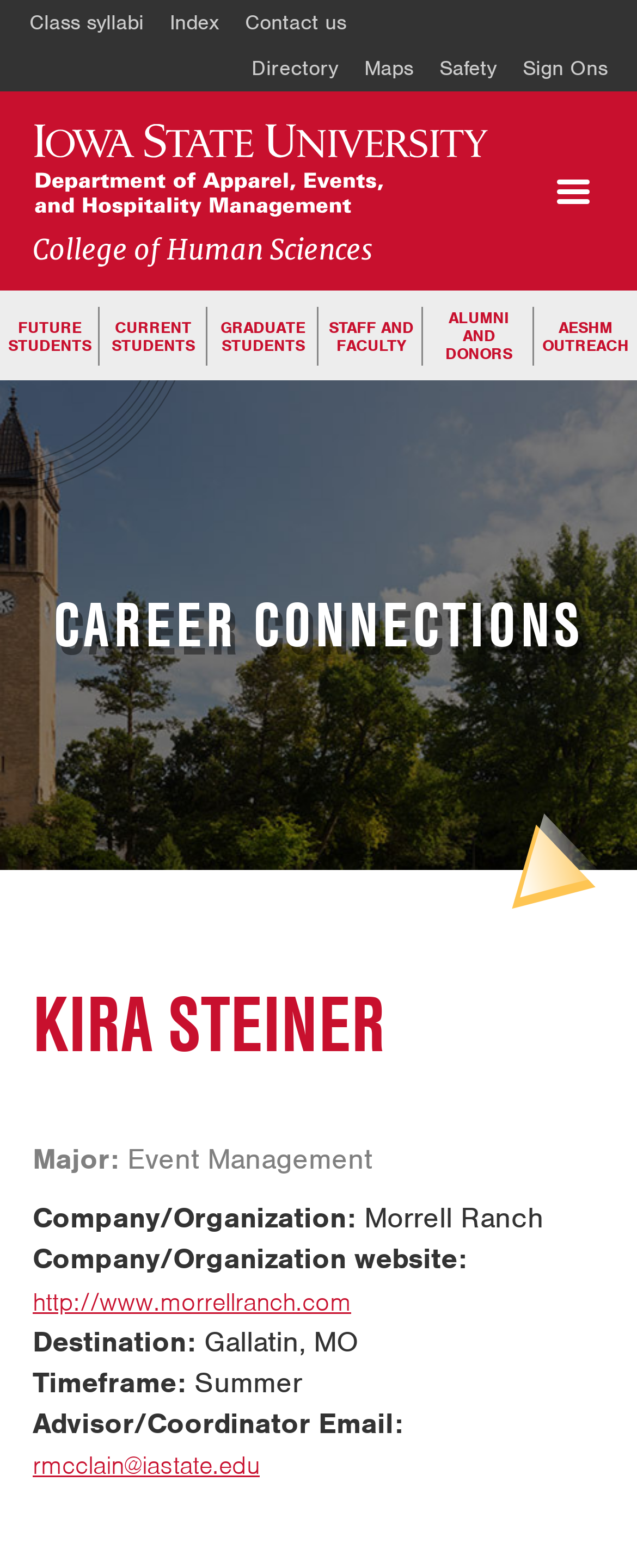Provide an in-depth caption for the webpage.

The webpage is about Kira Steiner, a person affiliated with the Department of Apparel, Events, and Hospitality Management. At the top of the page, there is a navigation menu with links to "Class syllabi", "Index", "Contact us", "Directory", "Maps", "Safety", and "Sign Ons". Below this menu, there is a secondary menu with links to "FUTURE STUDENTS", "CURRENT STUDENTS", "GRADUATE STUDENTS", "STAFF AND FACULTY", "ALUMNI AND DONORS", and "AESHM OUTREACH".

On the left side of the page, there is a section with a heading "CAREER CONNECTIONS" and a subheading "KIRA STEINER". Below this, there is a profile section with details about Kira Steiner, including her major, company/organization, company website, destination, timeframe, and advisor/coordinator email. The profile section is divided into several sections with clear headings and concise text.

There are no images on the page. The overall layout is organized, with clear headings and concise text, making it easy to navigate and find information.